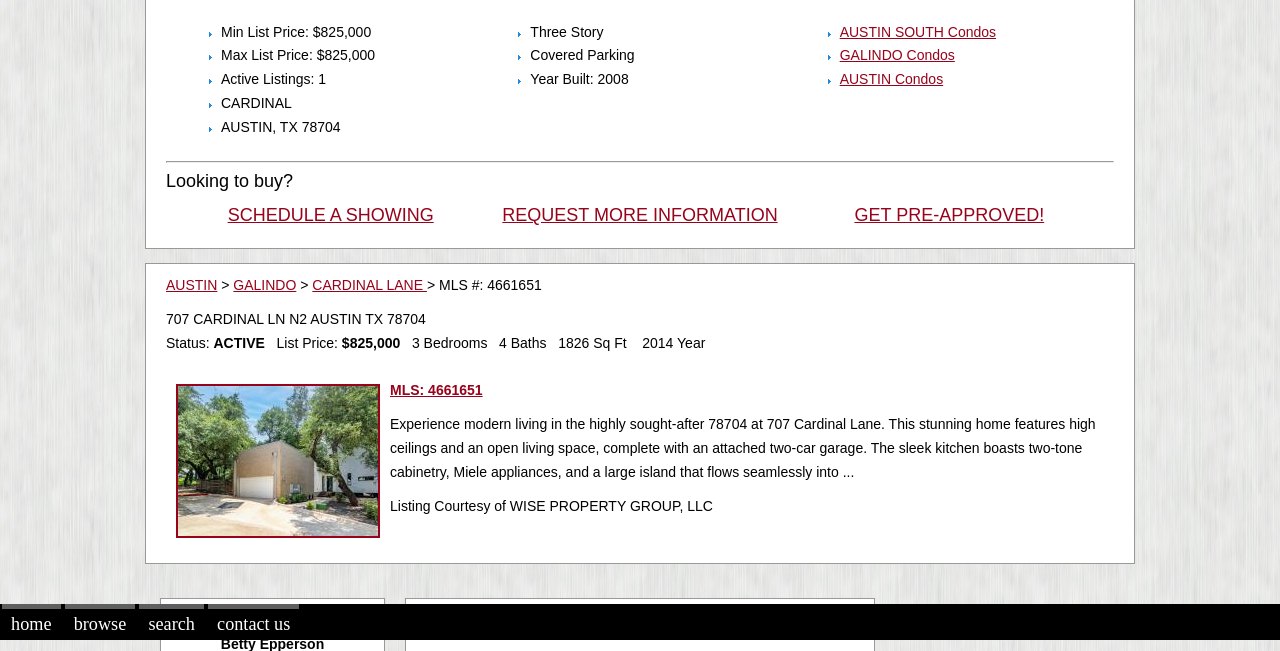Please specify the bounding box coordinates in the format (top-left x, top-left y, bottom-right x, bottom-right y), with all values as floating point numbers between 0 and 1. Identify the bounding box of the UI element described by: AUSTIN

[0.13, 0.426, 0.17, 0.45]